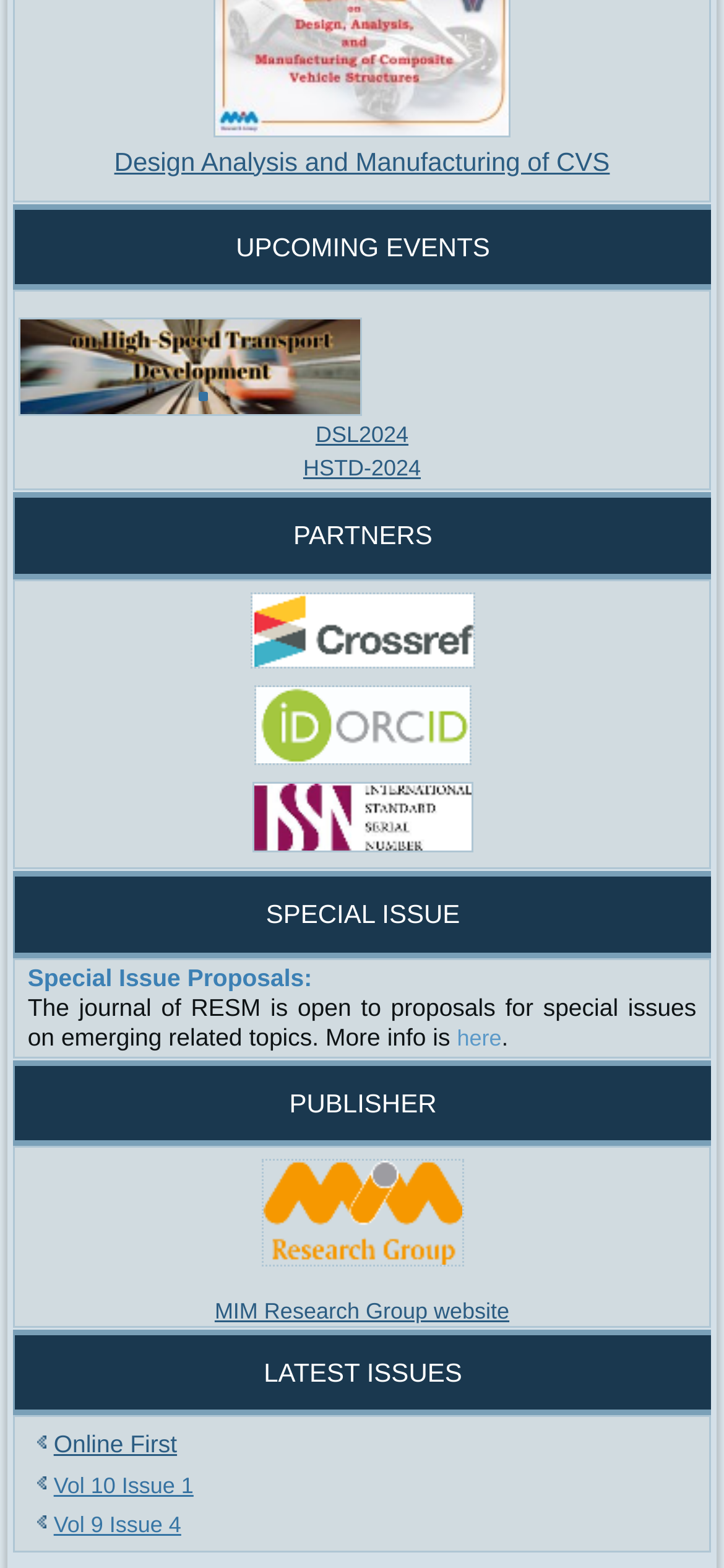Locate the bounding box of the UI element based on this description: "HSTD-2024". Provide four float numbers between 0 and 1 as [left, top, right, bottom].

[0.419, 0.291, 0.581, 0.307]